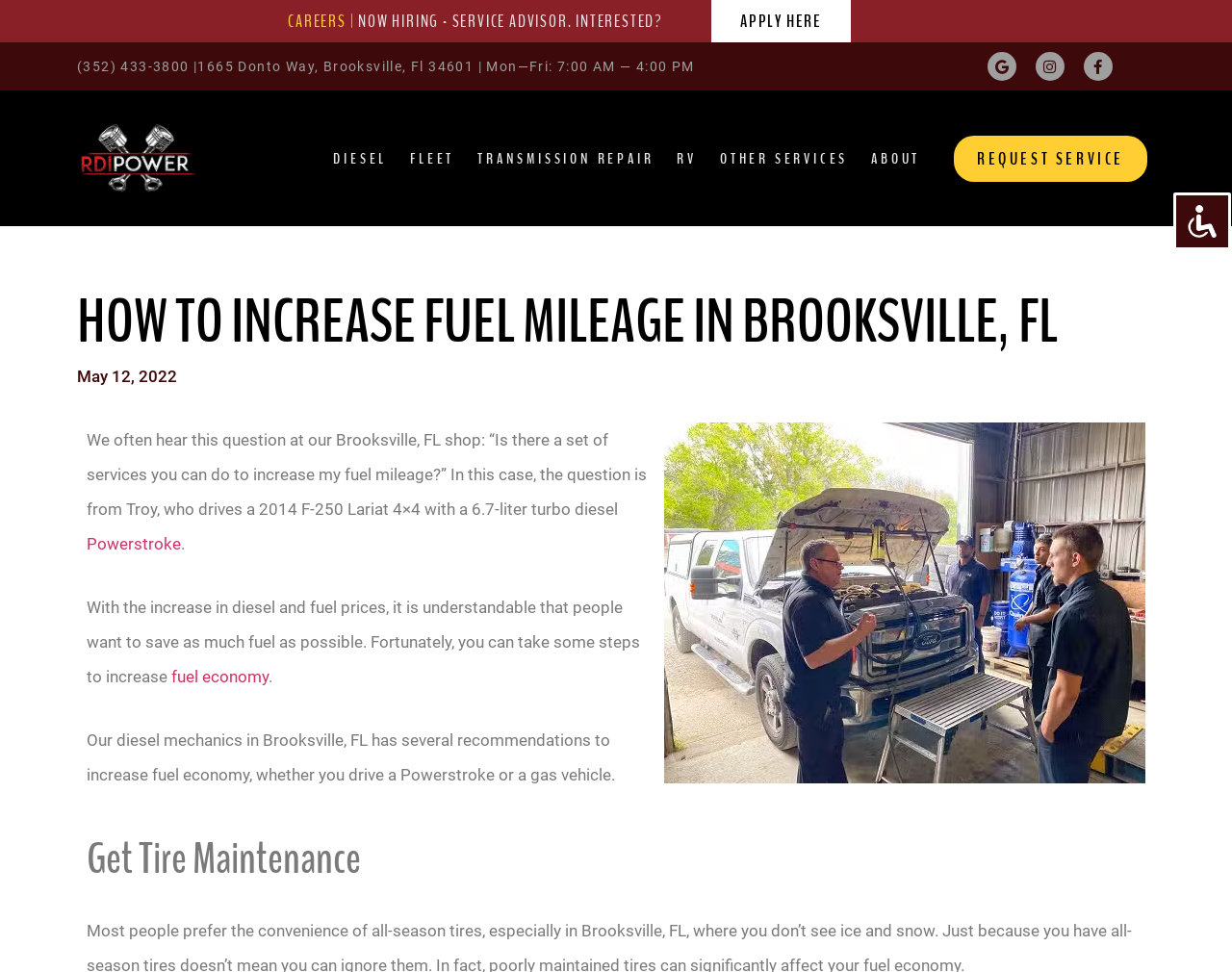What is the name of the diesel engine mentioned in the article?
Provide a short answer using one word or a brief phrase based on the image.

Powerstroke